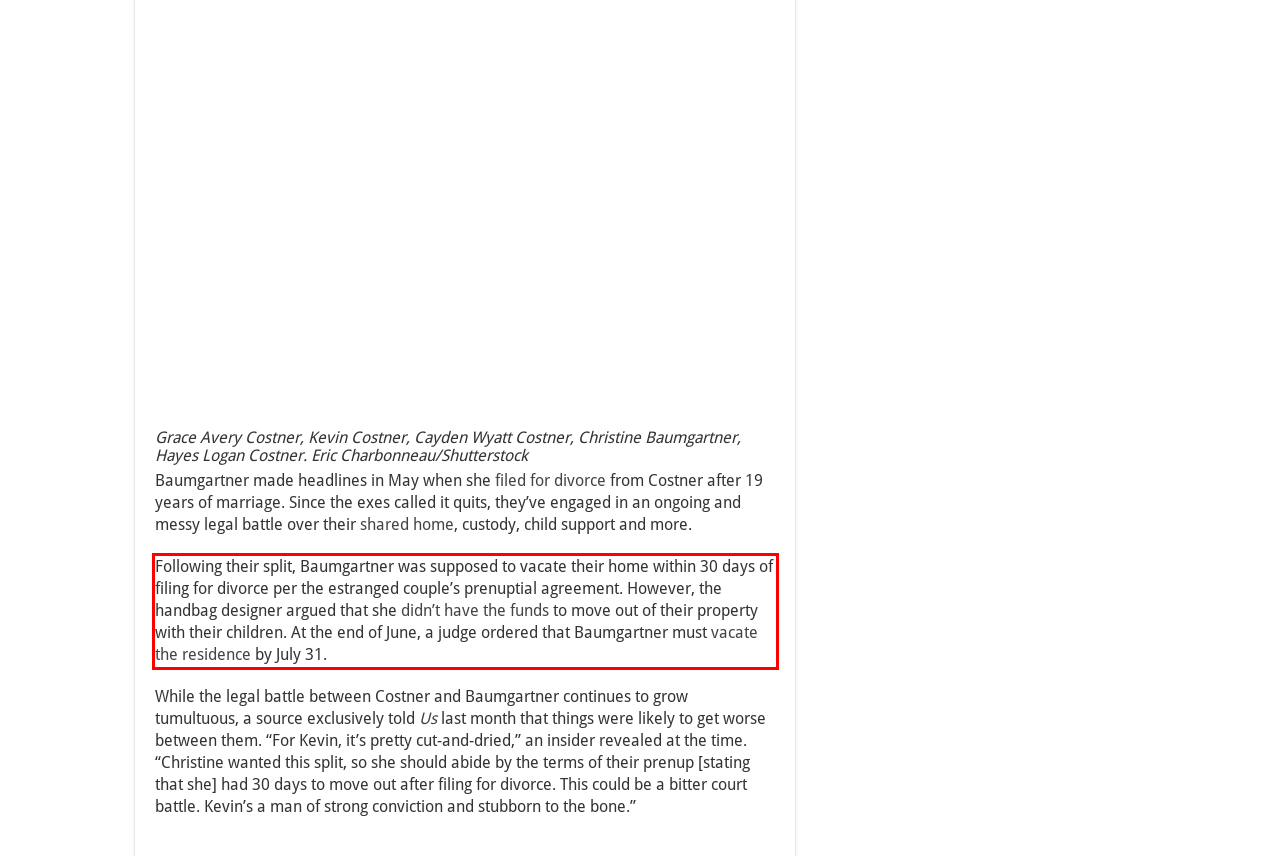Within the screenshot of the webpage, there is a red rectangle. Please recognize and generate the text content inside this red bounding box.

Following their split, Baumgartner was supposed to vacate their home within 30 days of filing for divorce per the estranged couple’s prenuptial agreement. However, the handbag designer argued that she didn’t have the funds to move out of their property with their children. At the end of June, a judge ordered that Baumgartner must vacate the residence by July 31.